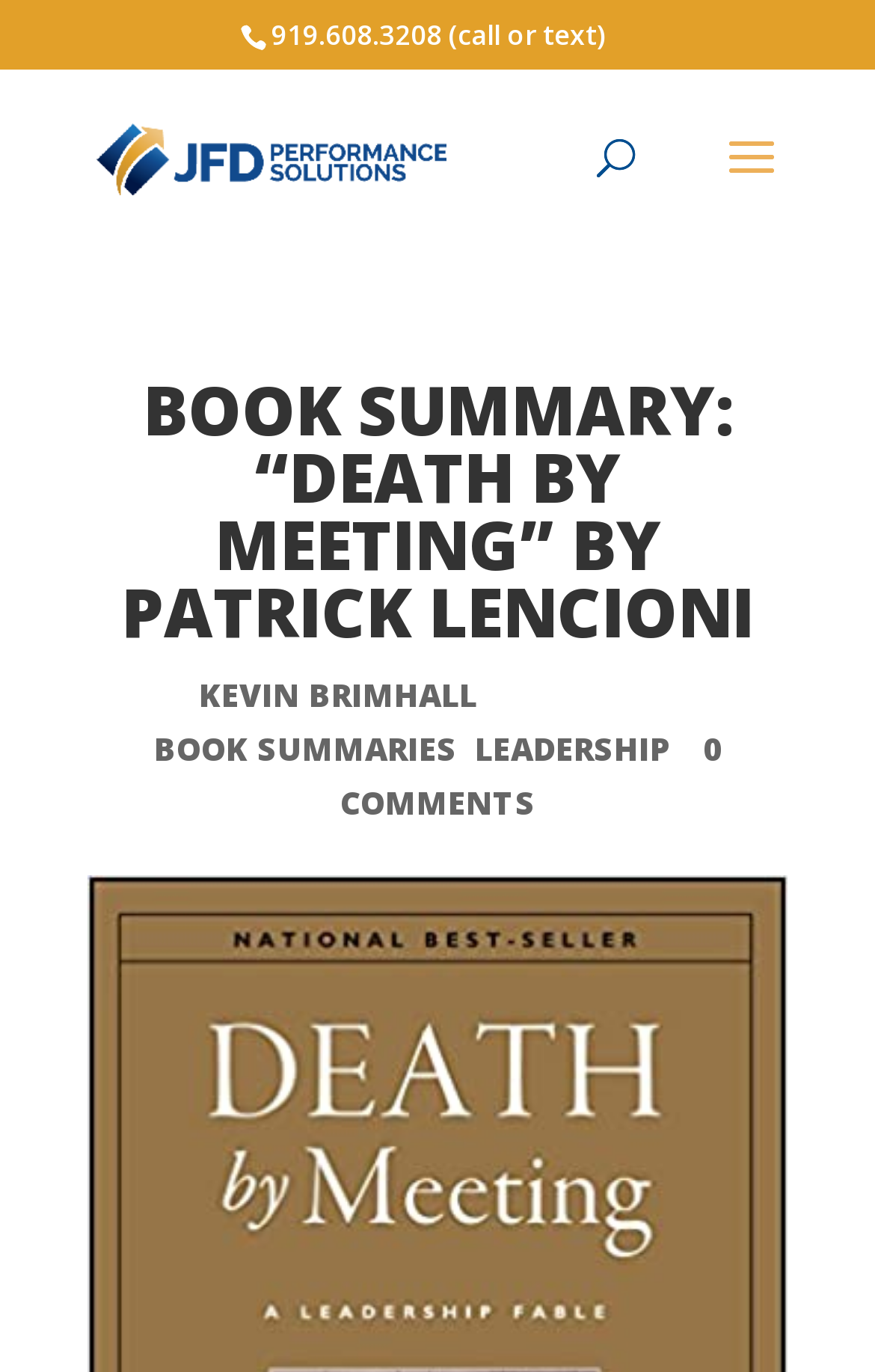Highlight the bounding box of the UI element that corresponds to this description: "0 comments".

[0.388, 0.53, 0.824, 0.6]